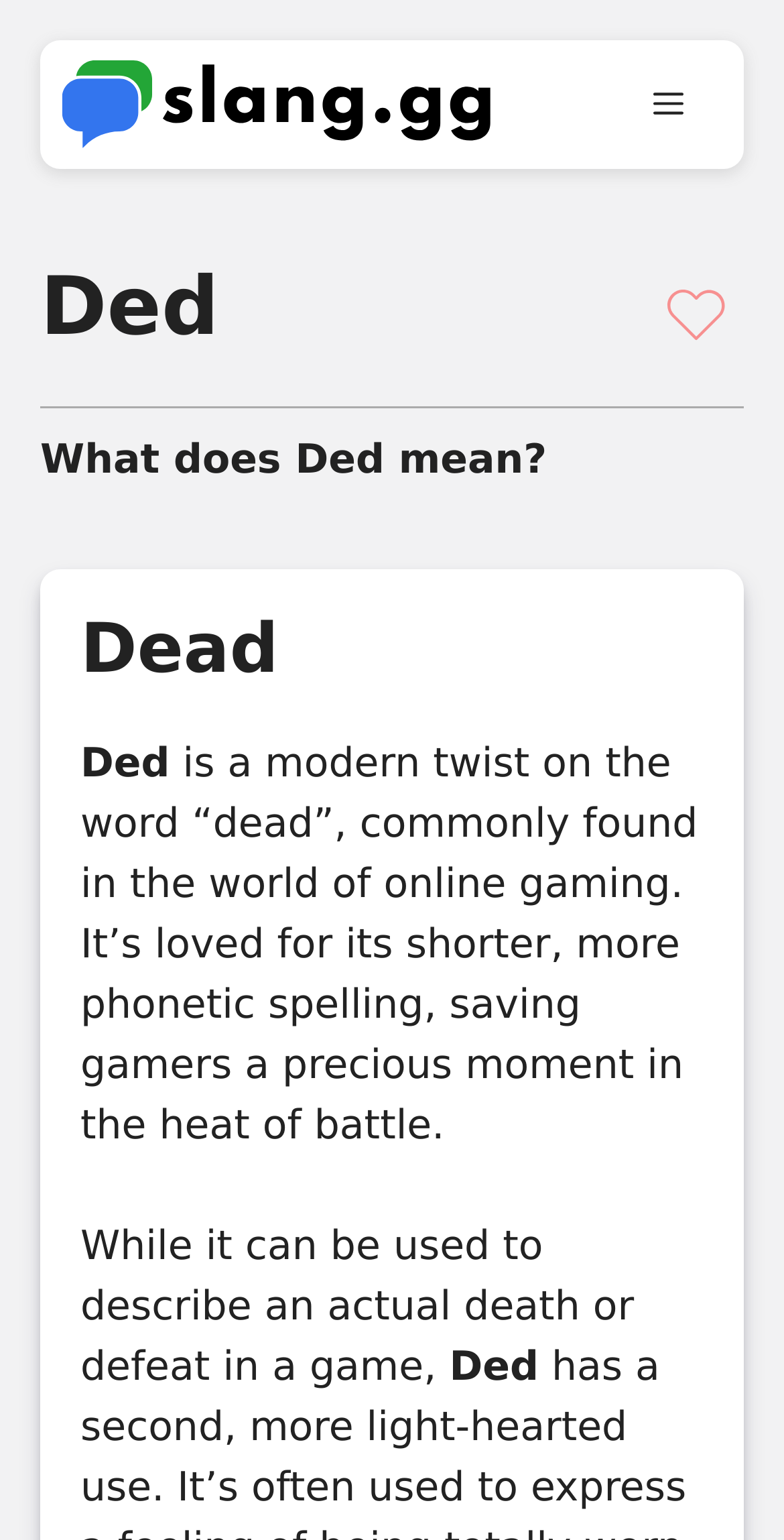Find the bounding box of the web element that fits this description: "alt="slang.gg"".

[0.077, 0.05, 0.641, 0.082]